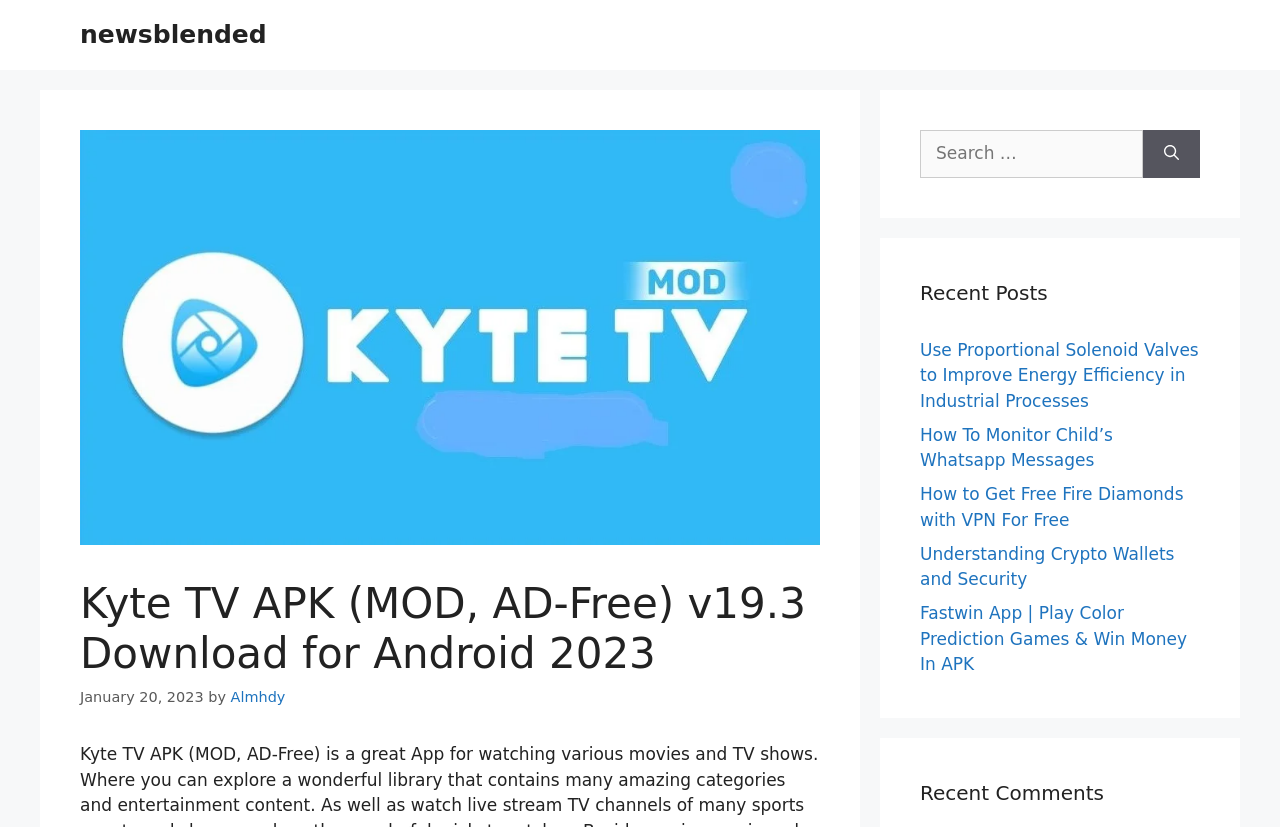Please find the bounding box for the following UI element description. Provide the coordinates in (top-left x, top-left y, bottom-right x, bottom-right y) format, with values between 0 and 1: Understanding Crypto Wallets and Security

[0.719, 0.657, 0.918, 0.712]